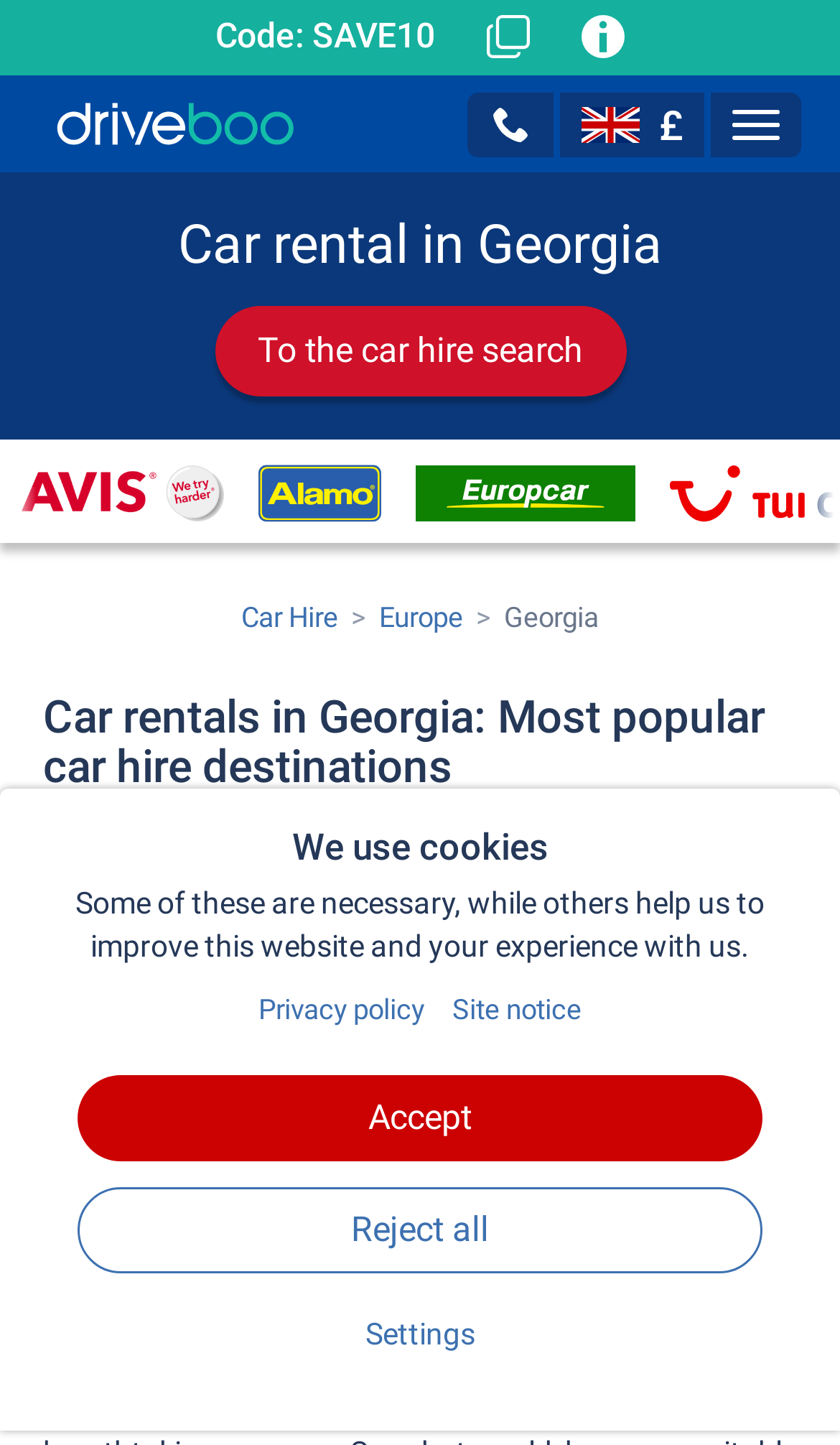Show me the bounding box coordinates of the clickable region to achieve the task as per the instruction: "Click the 'Navigation' button".

[0.846, 0.064, 0.954, 0.109]